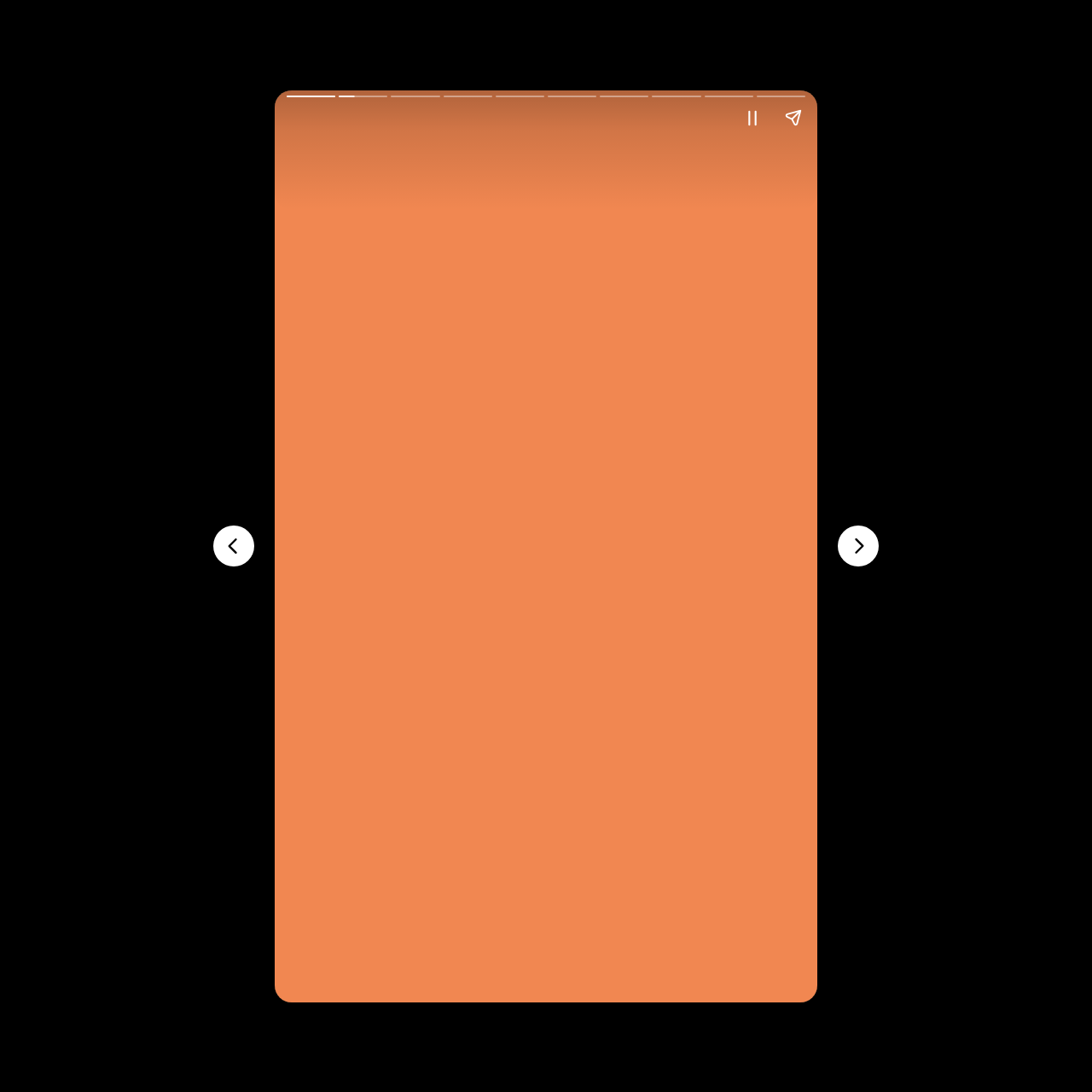What is the topic of the queens' message?
Based on the screenshot, respond with a single word or phrase.

LGBTQ+ hate